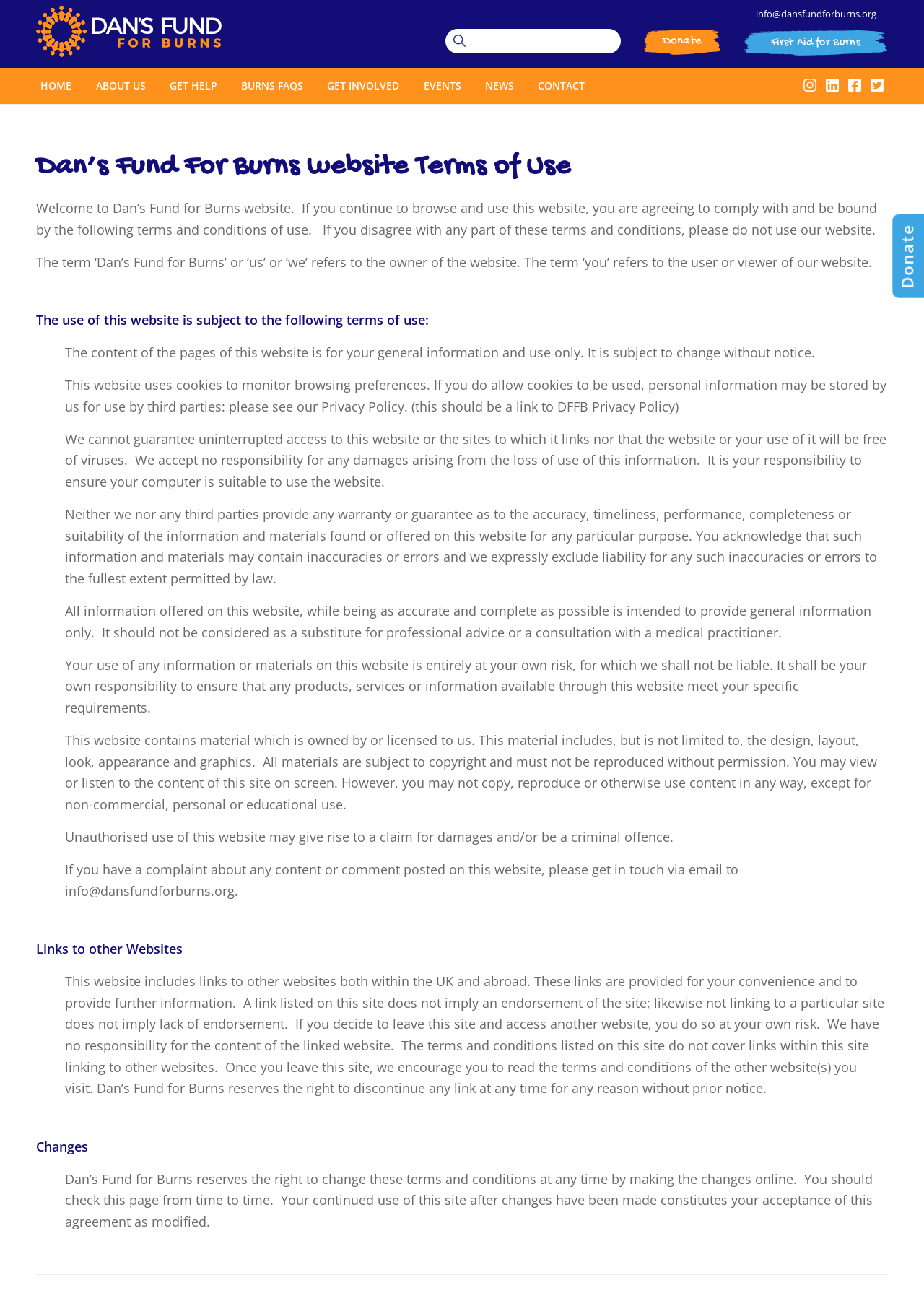What happens if I disagree with the terms and conditions?
Please answer the question with as much detail and depth as you can.

I read the terms and conditions, which state that if you disagree with any part of these terms and conditions, please do not use our website.